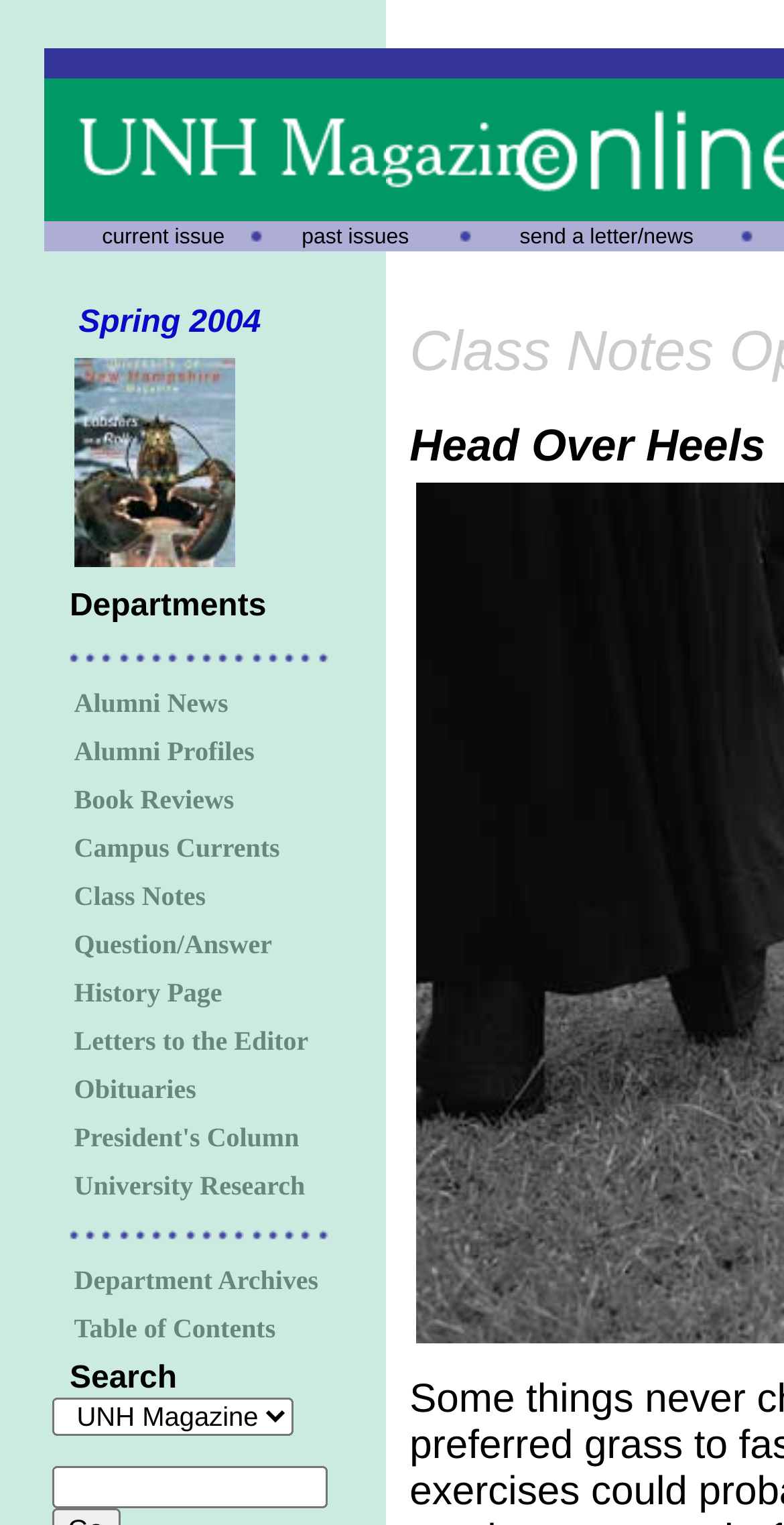Please determine the bounding box coordinates of the clickable area required to carry out the following instruction: "view past issues". The coordinates must be four float numbers between 0 and 1, represented as [left, top, right, bottom].

[0.385, 0.147, 0.522, 0.163]